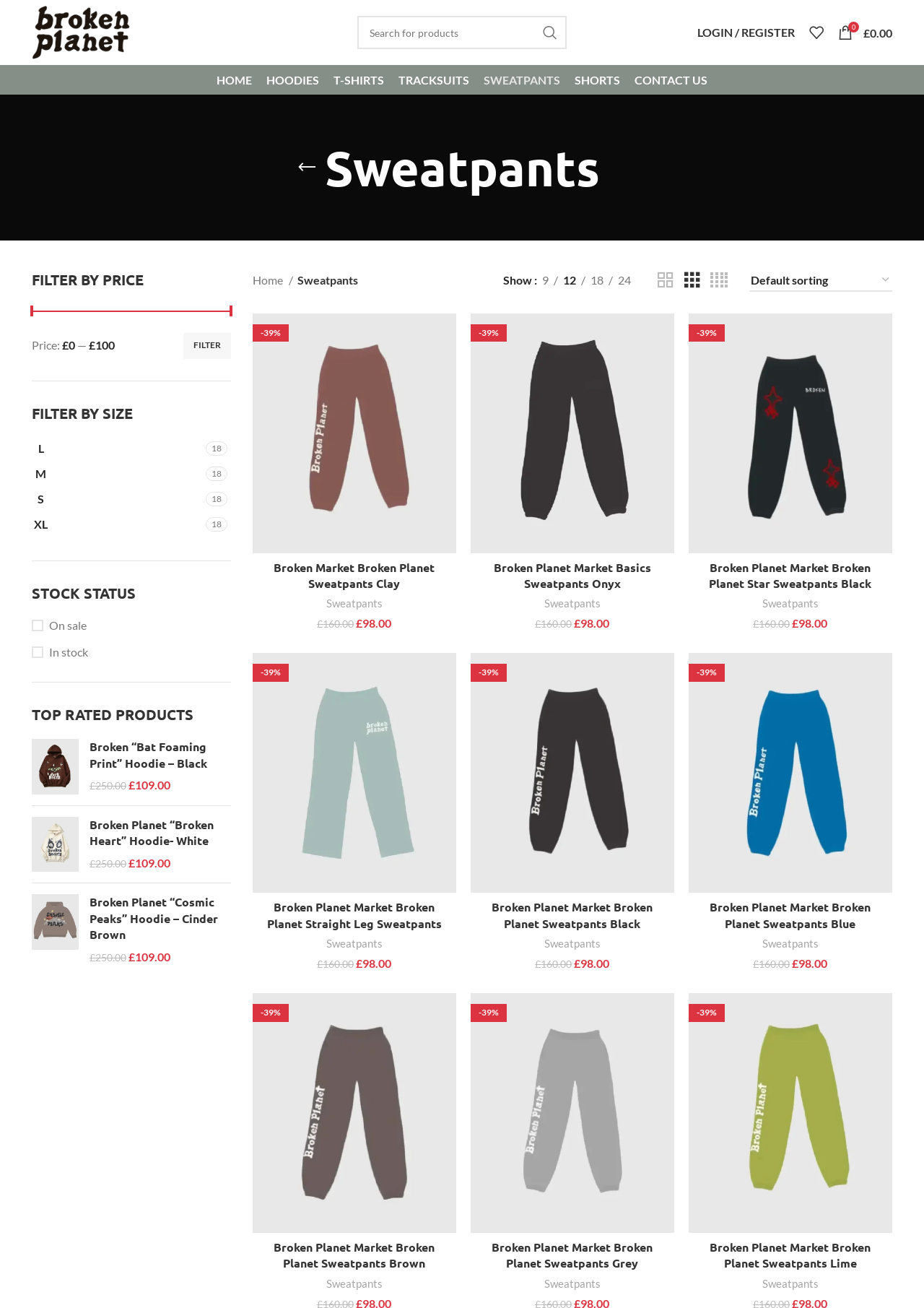Determine the bounding box coordinates for the clickable element to execute this instruction: "Go back to previous page". Provide the coordinates as four float numbers between 0 and 1, i.e., [left, top, right, bottom].

[0.312, 0.117, 0.351, 0.139]